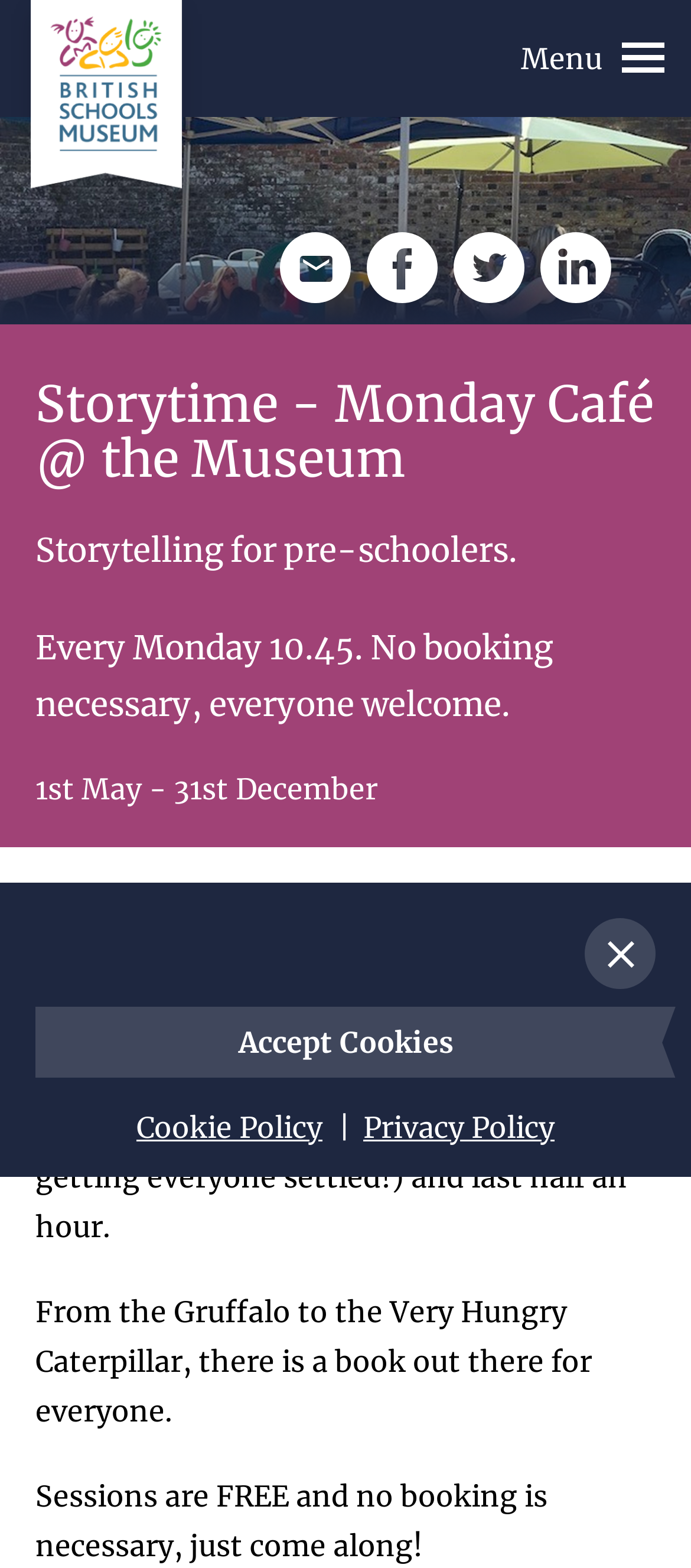Identify the bounding box coordinates of the element to click to follow this instruction: 'Check opening hours'. Ensure the coordinates are four float values between 0 and 1, provided as [left, top, right, bottom].

[0.167, 0.161, 0.687, 0.189]